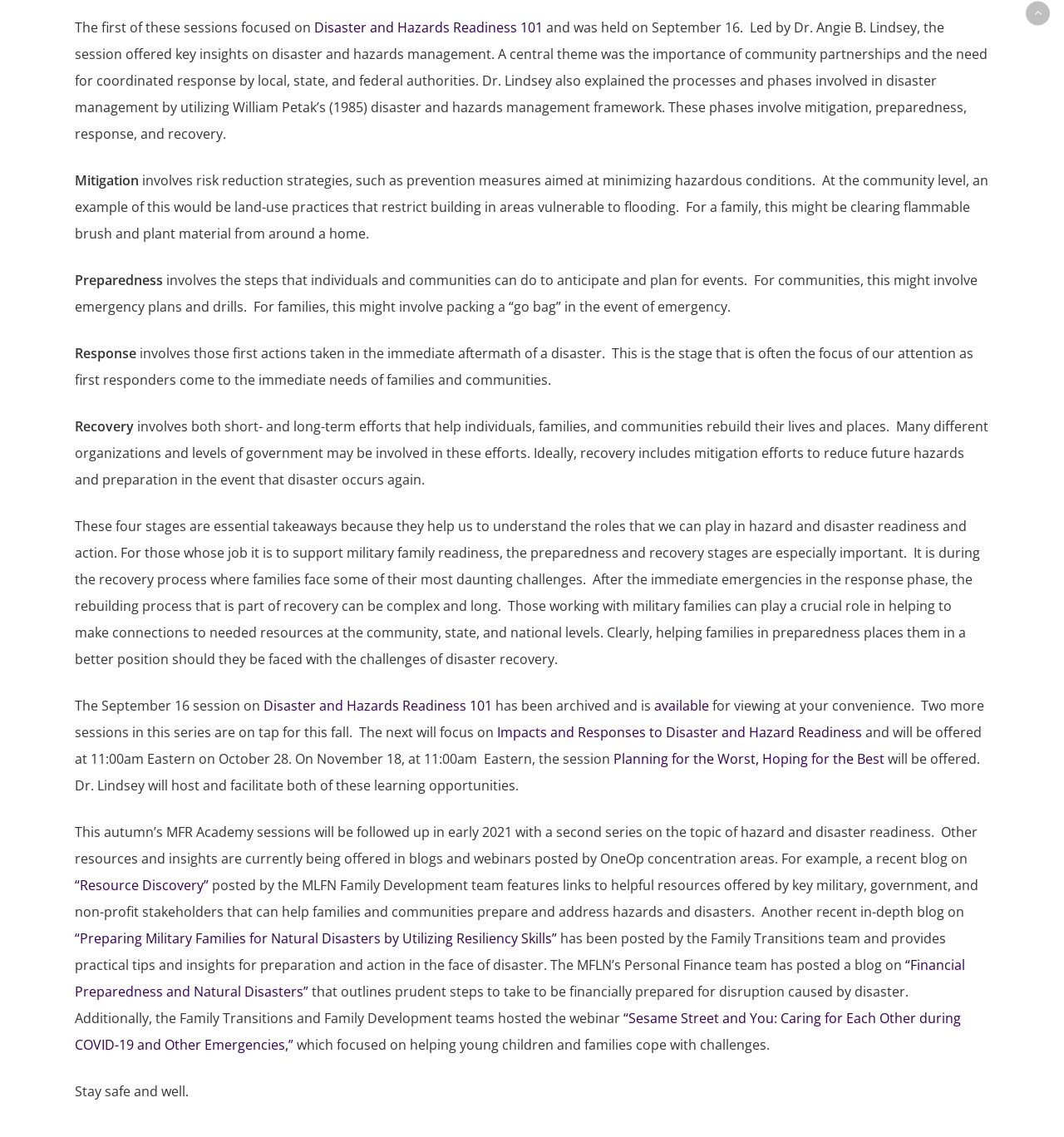Please use the details from the image to answer the following question comprehensively:
What are the four stages of disaster management?

The four stages of disaster management are Mitigation, Preparedness, Response, and Recovery as explained in the text. Mitigation involves risk reduction strategies, Preparedness involves the steps that individuals and communities can do to anticipate and plan for events, Response involves those first actions taken in the immediate aftermath of a disaster, and Recovery involves both short- and long-term efforts that help individuals, families, and communities rebuild their lives and places.